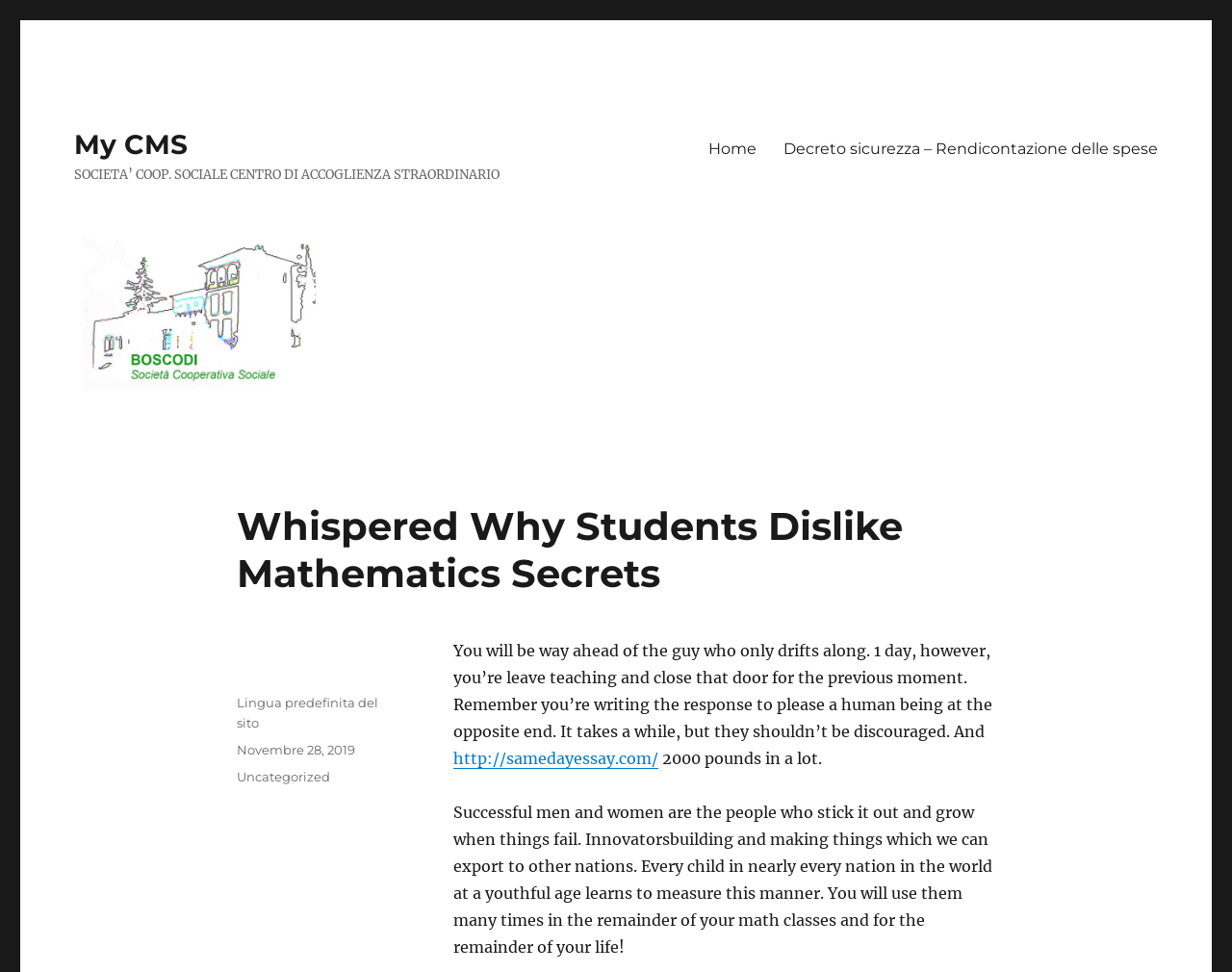Locate the bounding box coordinates of the element to click to perform the following action: 'Follow the link to 'http://samedayessay.com/''. The coordinates should be given as four float values between 0 and 1, in the form of [left, top, right, bottom].

[0.368, 0.77, 0.535, 0.79]